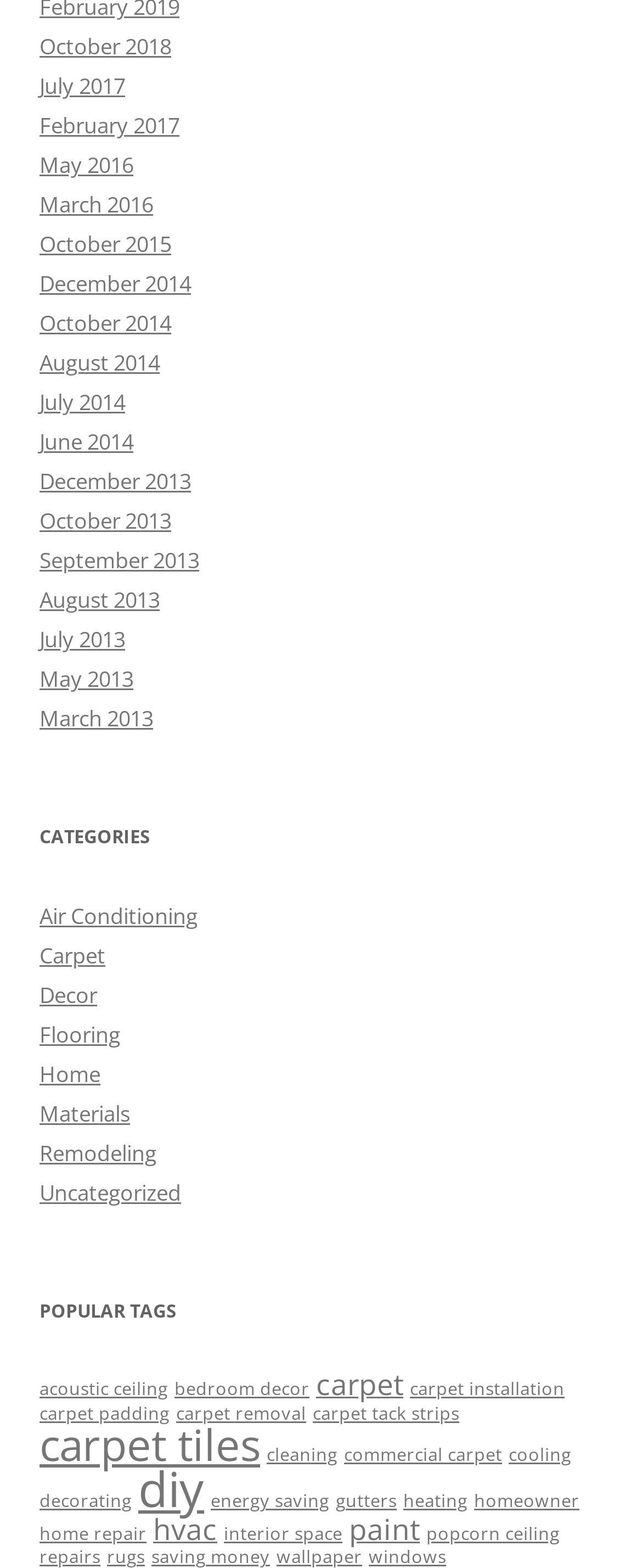Pinpoint the bounding box coordinates for the area that should be clicked to perform the following instruction: "Click on October 2018".

[0.062, 0.02, 0.267, 0.039]